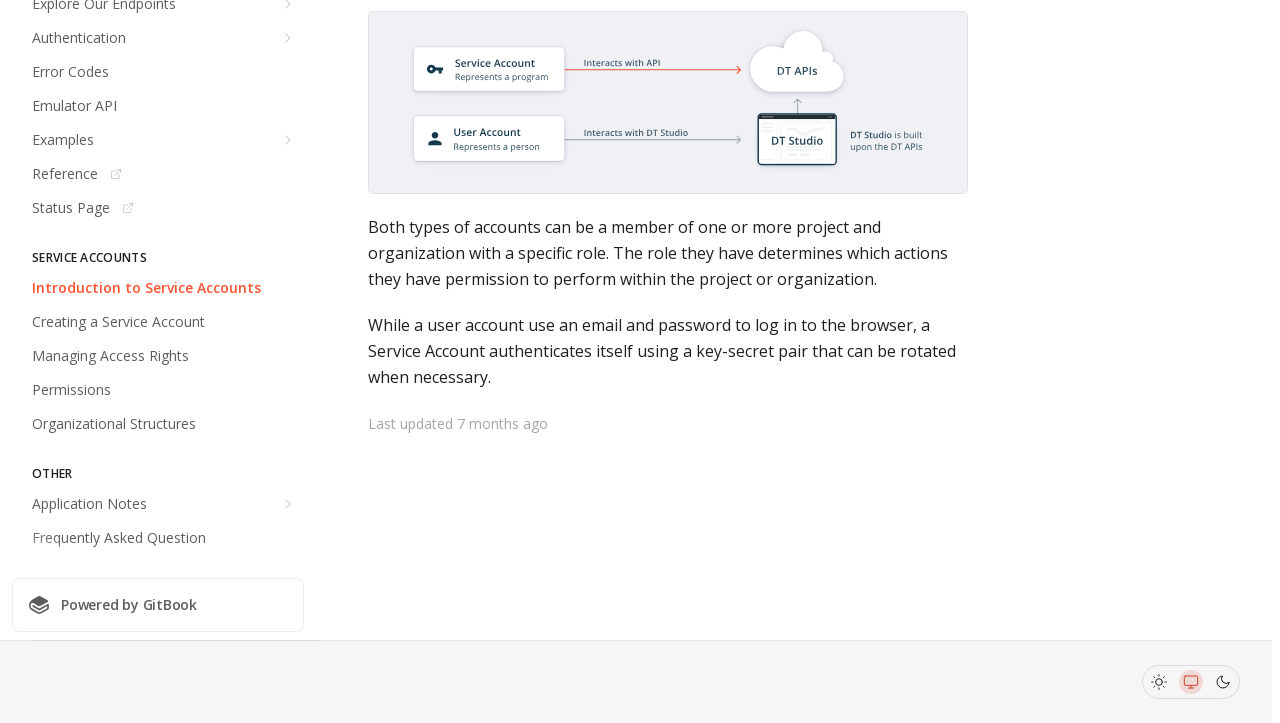Bounding box coordinates are specified in the format (top-left x, top-left y, bottom-right x, bottom-right y). All values are floating point numbers bounded between 0 and 1. Please provide the bounding box coordinate of the region this sentence describes: 打印樣版

None